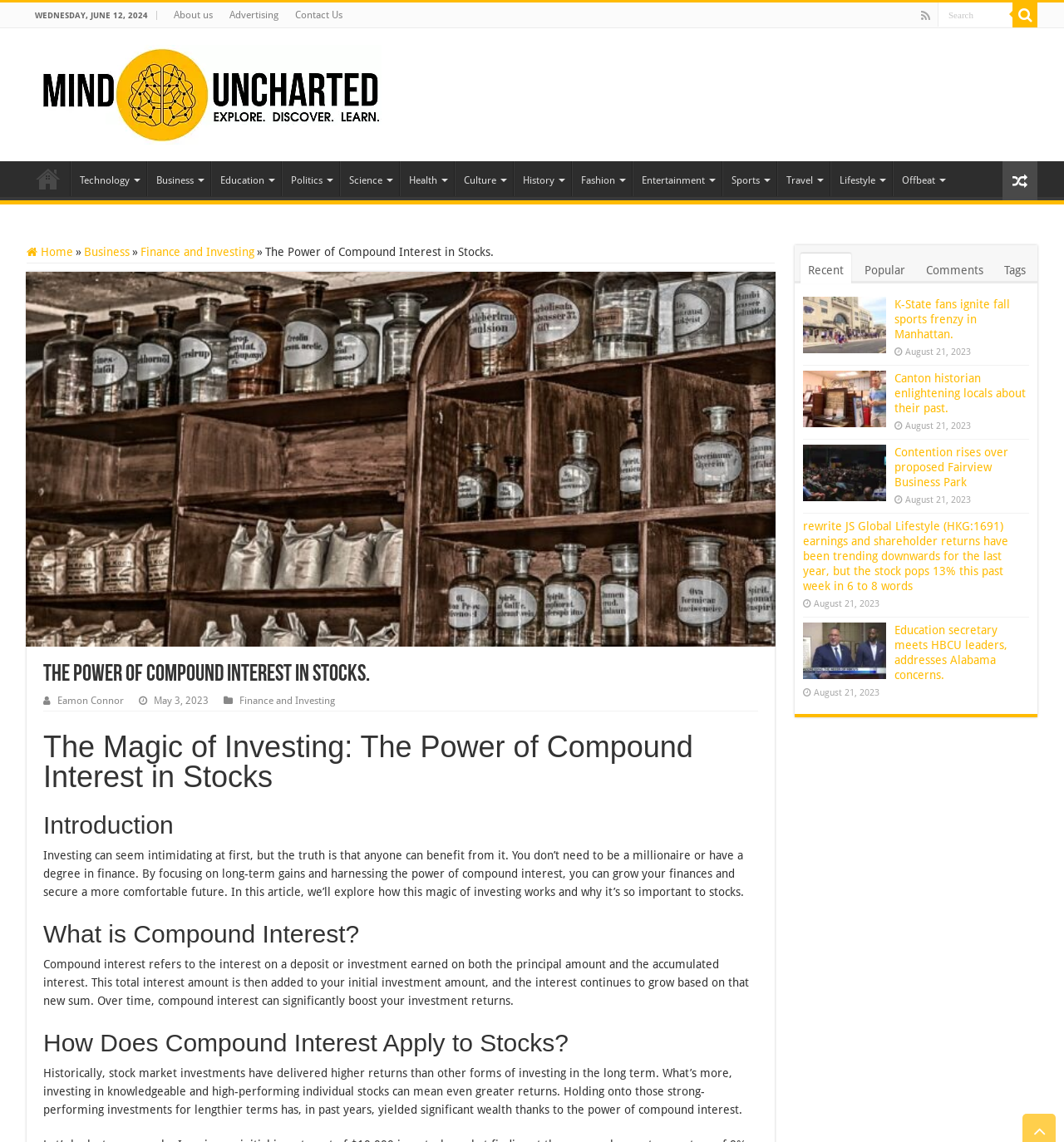Please determine the bounding box coordinates of the element to click in order to execute the following instruction: "Add to cart". The coordinates should be four float numbers between 0 and 1, specified as [left, top, right, bottom].

None